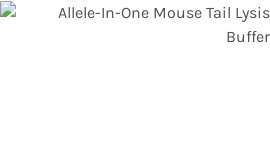What is the purpose of the Allele-In-One Mouse Tail Lysis Buffer?
Offer a detailed and full explanation in response to the question.

The caption states that the buffer is designed to efficiently lyse DNA from mouse tail tissue samples, which suggests that its purpose is to facilitate the genotyping process by extracting DNA from the samples.